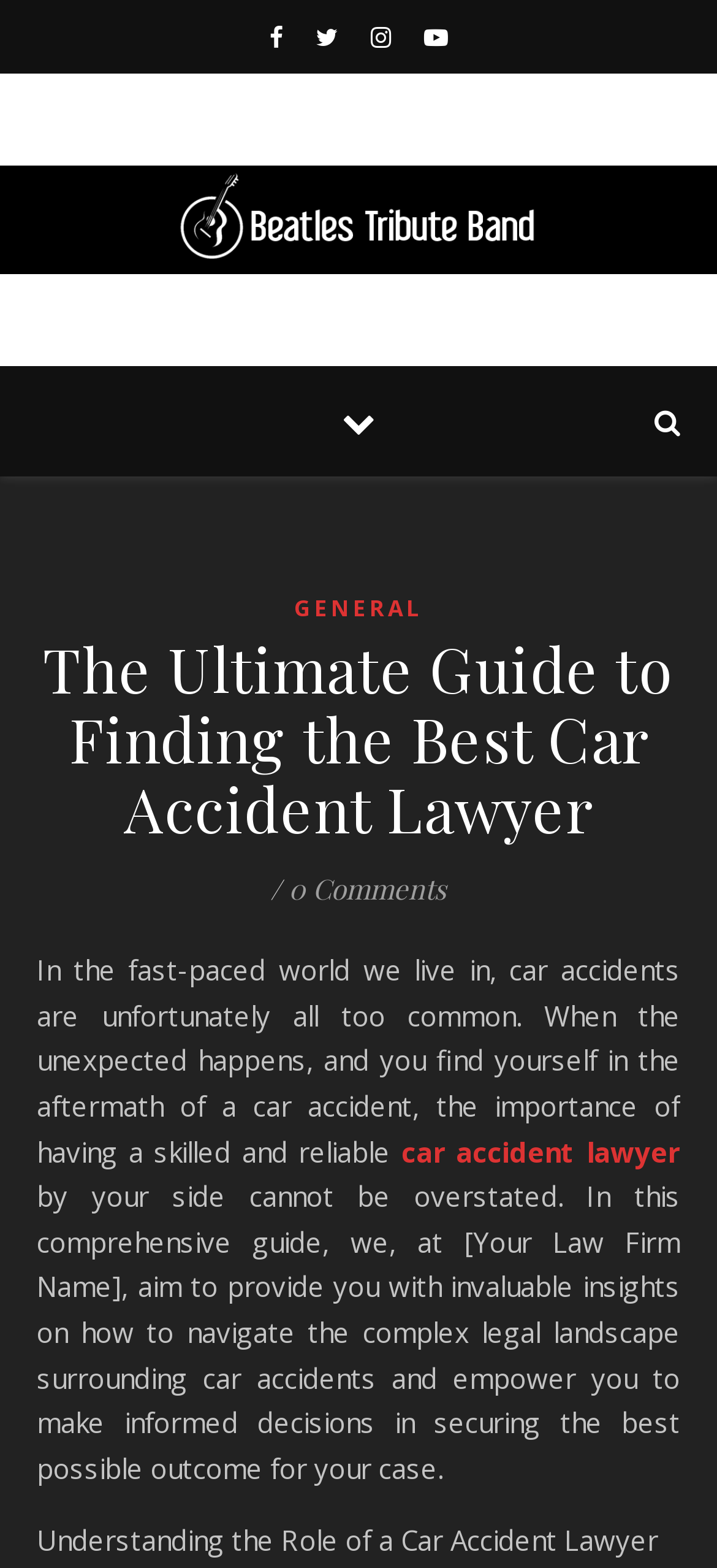Determine the bounding box for the described UI element: "car accident lawyer".

[0.56, 0.722, 0.949, 0.746]